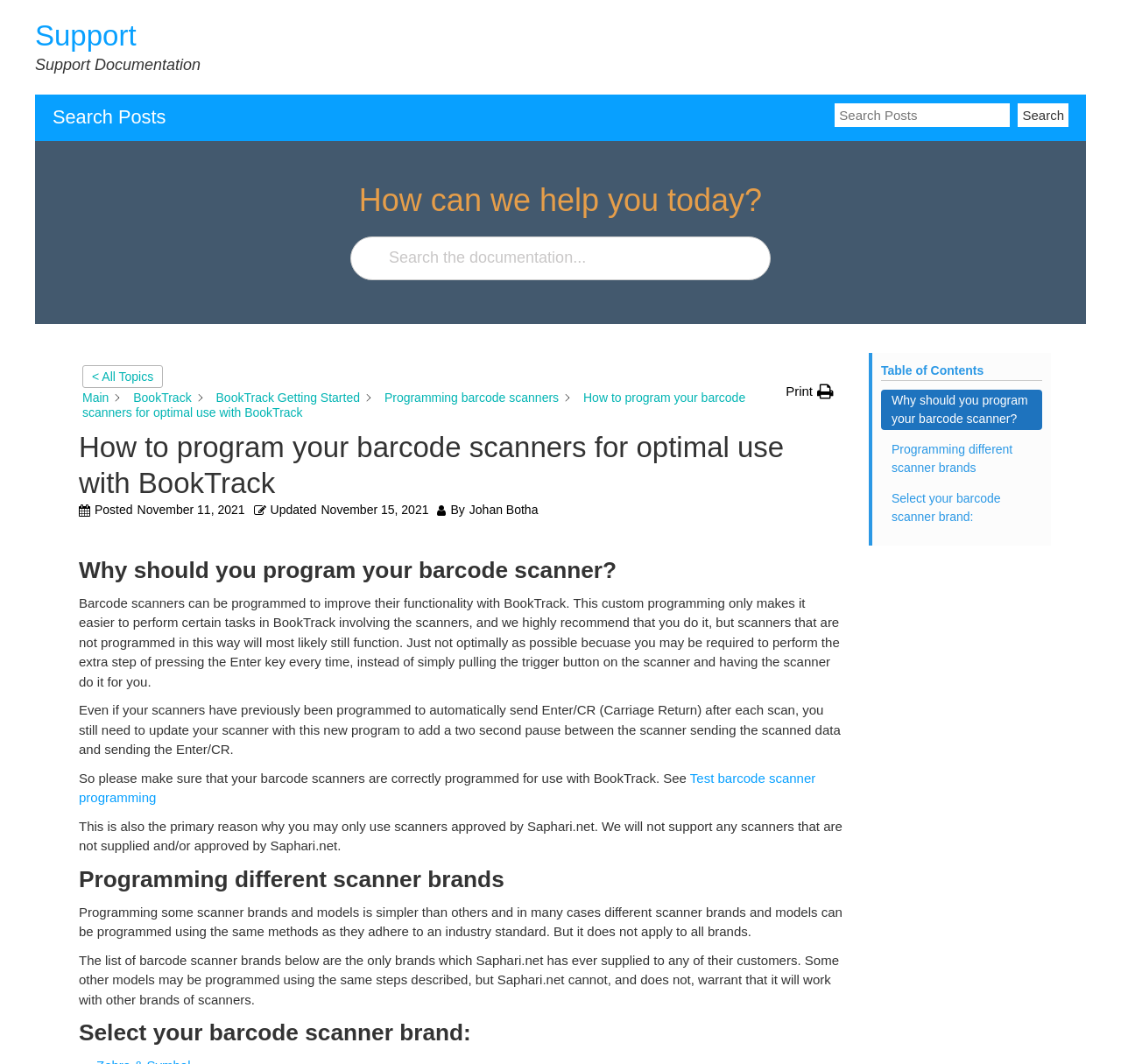Identify the bounding box coordinates of the specific part of the webpage to click to complete this instruction: "Select a barcode scanner brand".

[0.07, 0.957, 0.752, 0.984]